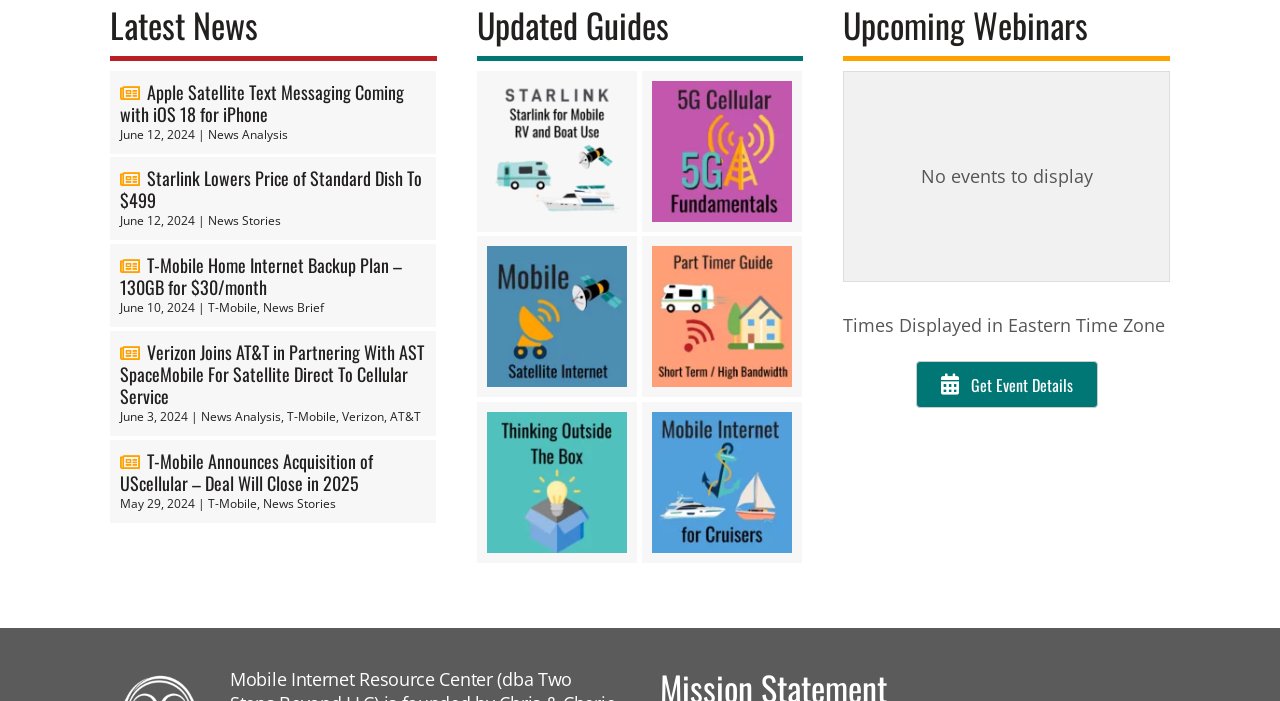What is the date of the news about Verizon joining AT&T in partnering with AST SpaceMobile?
Please look at the screenshot and answer using one word or phrase.

June 3, 2024